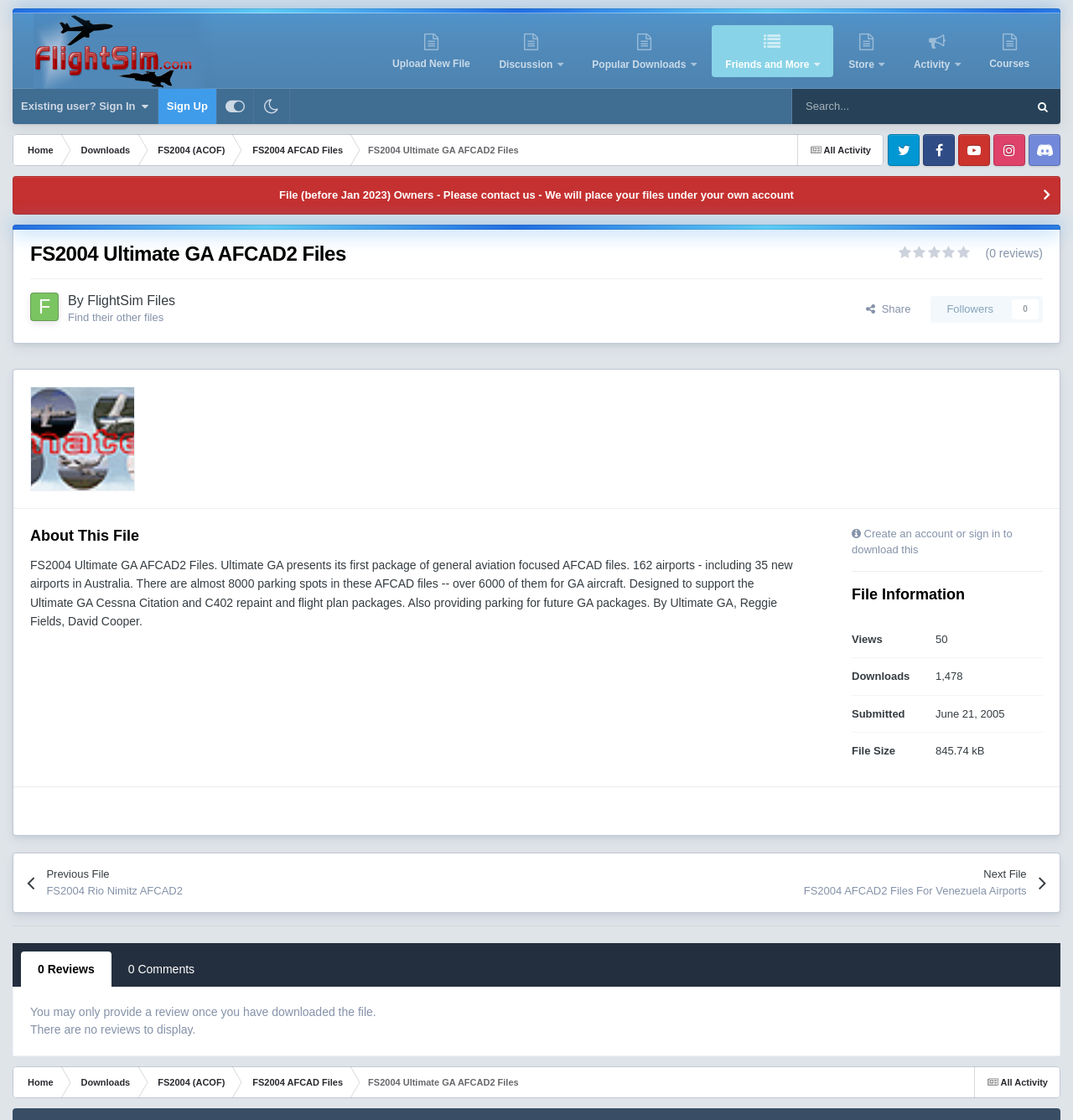Using the elements shown in the image, answer the question comprehensively: What is the name of the file?

I found the answer by looking at the heading 'FS2004 Ultimate GA AFCAD2 Files' which is located at the top of the webpage, indicating the name of the file.